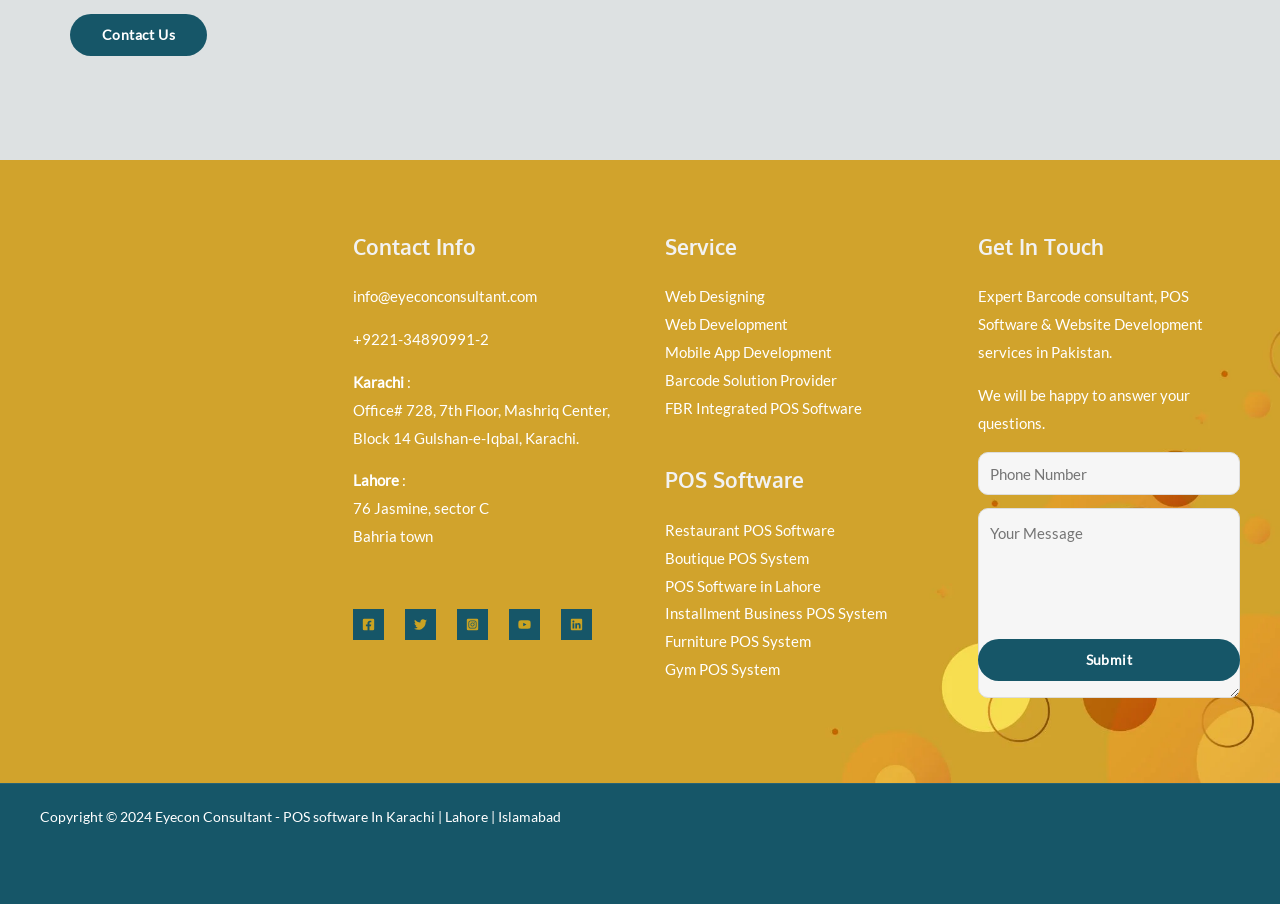Respond to the following question with a brief word or phrase:
What is the company name mentioned in the footer?

Eyecon Consultant